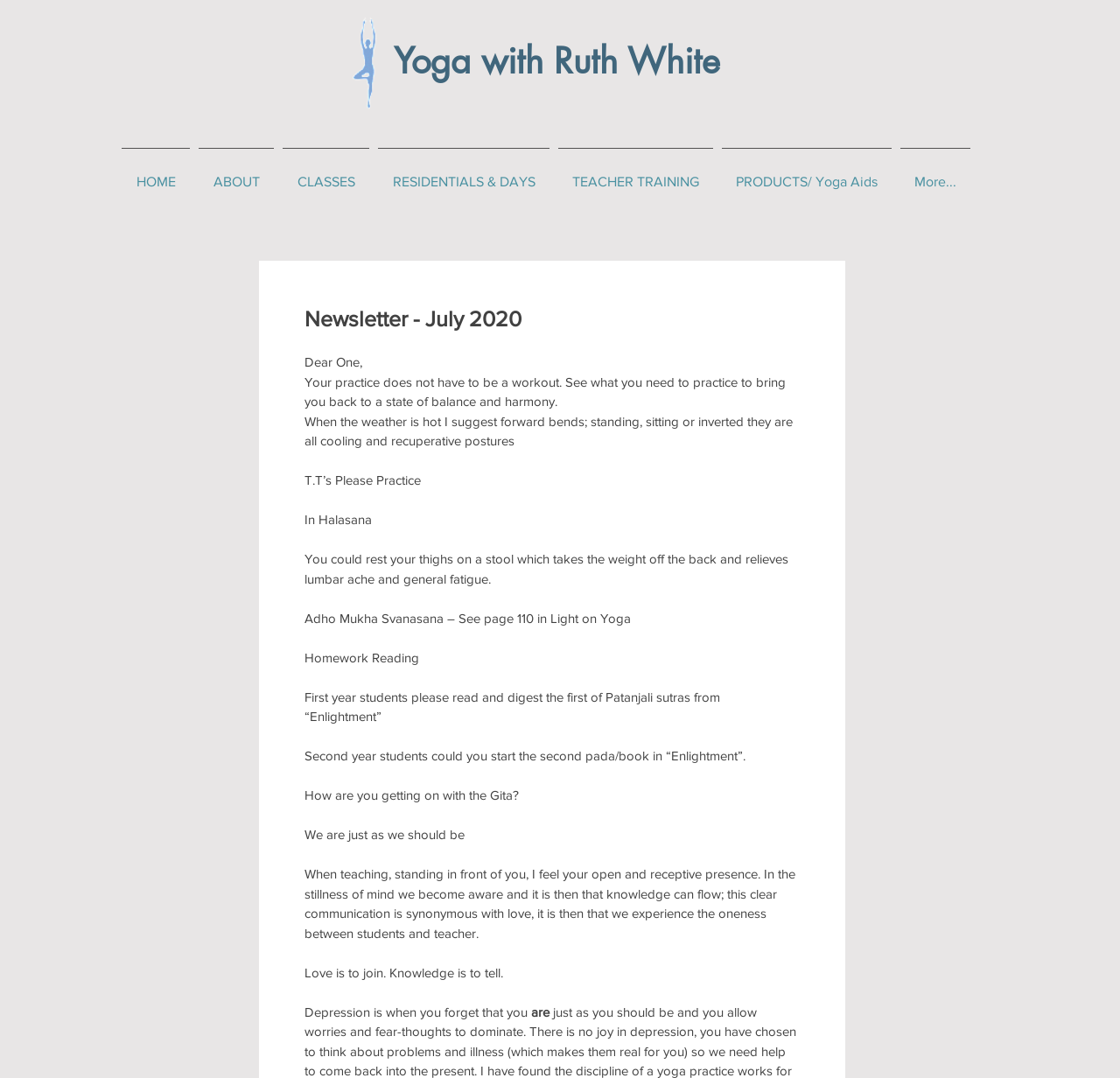Extract the bounding box coordinates of the UI element described by: "RESIDENTIALS & DAYS". The coordinates should include four float numbers ranging from 0 to 1, e.g., [left, top, right, bottom].

[0.334, 0.137, 0.495, 0.186]